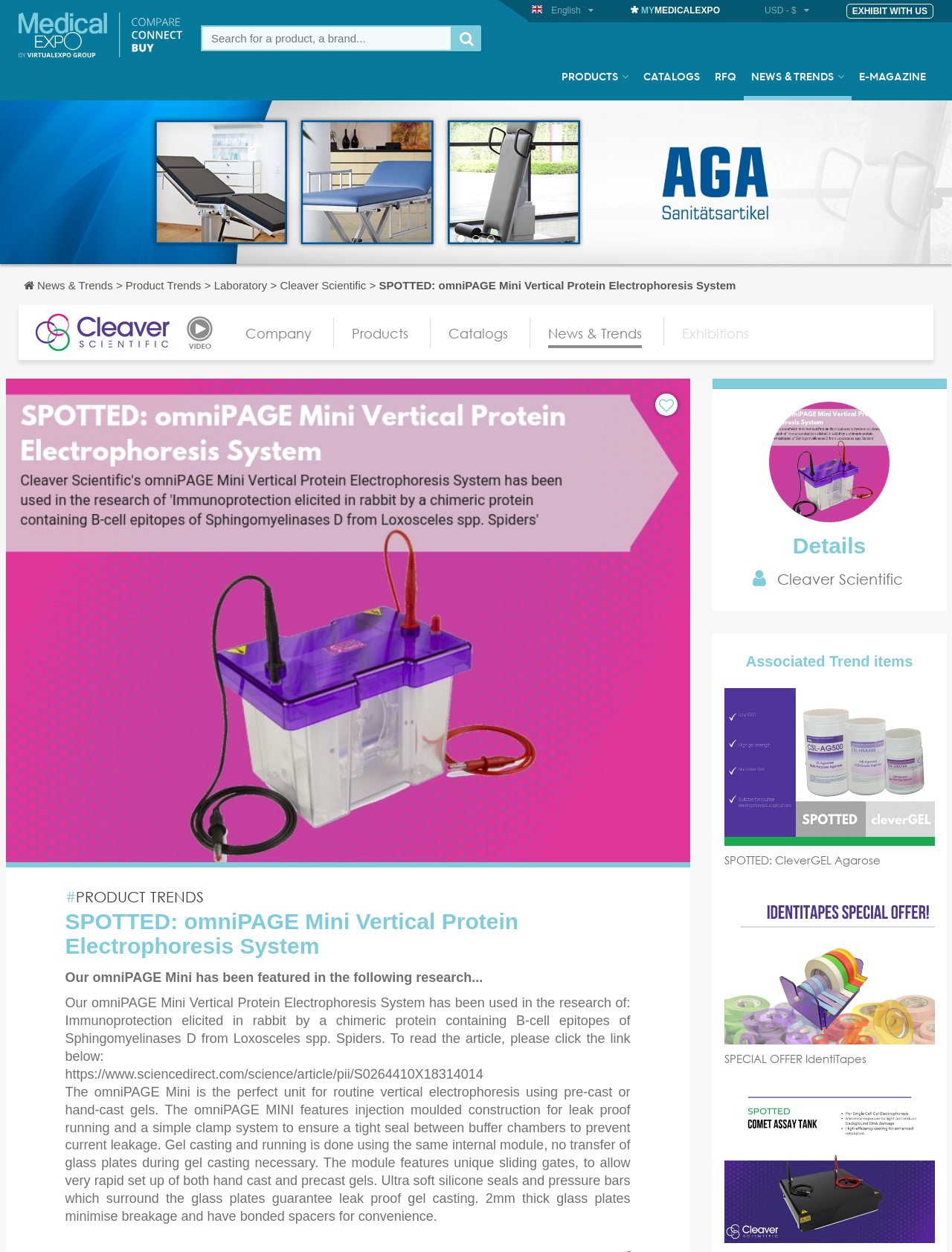Bounding box coordinates are given in the format (top-left x, top-left y, bottom-right x, bottom-right y). All values should be floating point numbers between 0 and 1. Provide the bounding box coordinate for the UI element described as: Remove all

[0.505, 0.764, 0.639, 0.78]